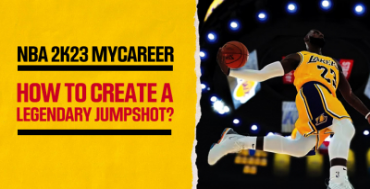Which NBA team does the player represent?
Using the information from the image, provide a comprehensive answer to the question.

The player is wearing a Lakers uniform, which suggests that the game is incorporating real-life basketball elements, making the gaming experience more authentic and immersive for players.